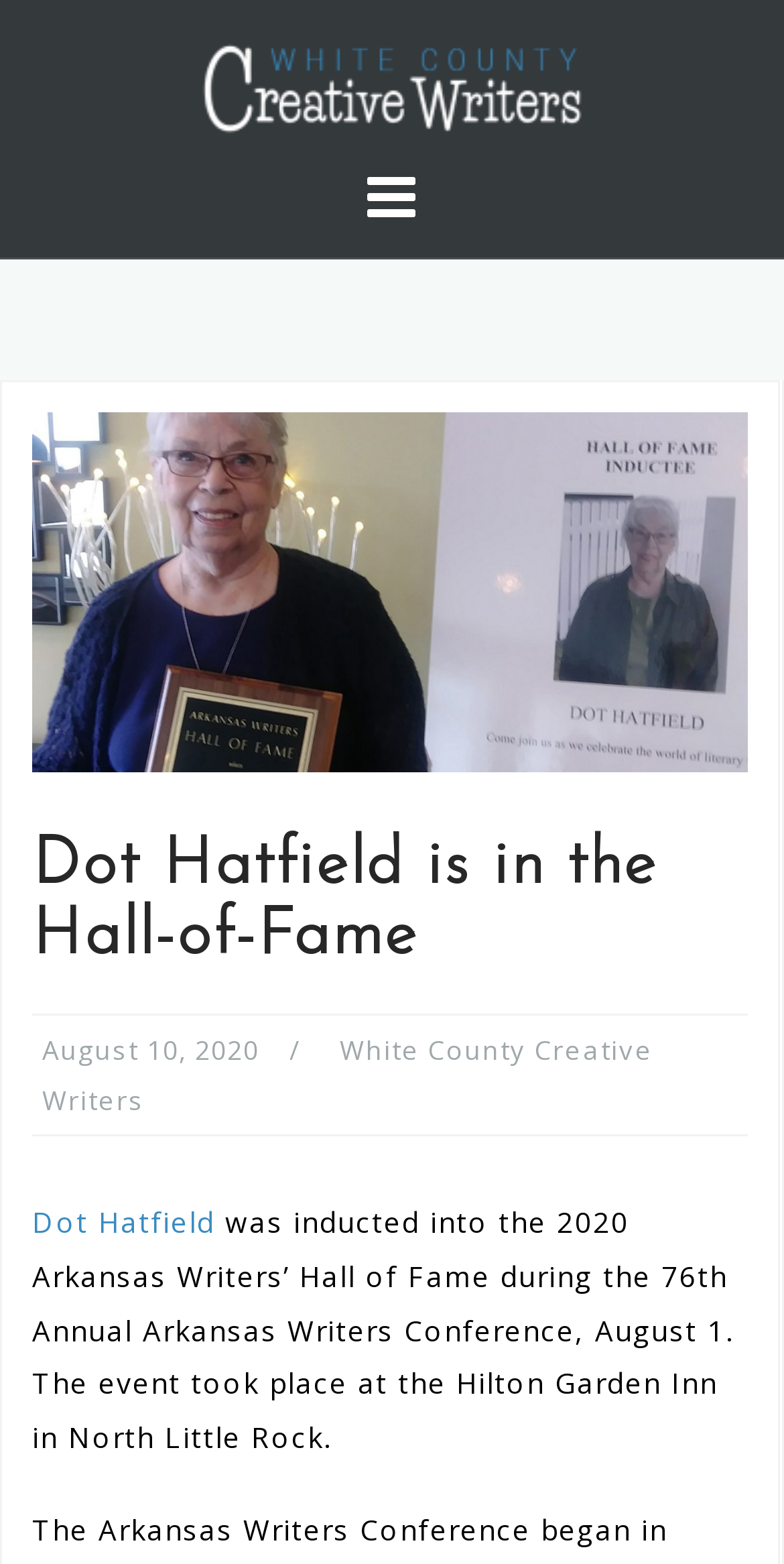Please find the bounding box for the UI component described as follows: "I don't agree".

None